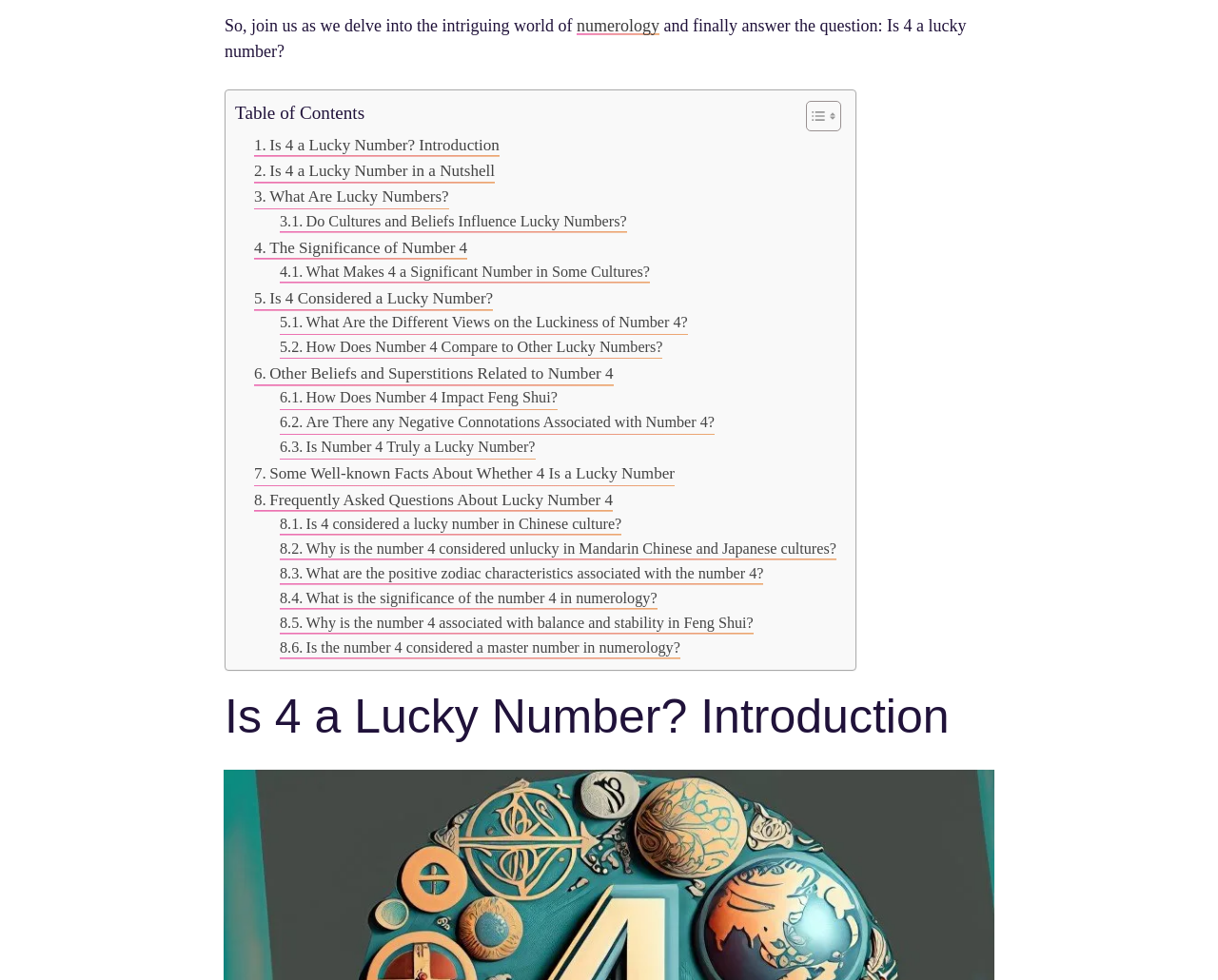From the element description: "numerology", extract the bounding box coordinates of the UI element. The coordinates should be expressed as four float numbers between 0 and 1, in the order [left, top, right, bottom].

[0.473, 0.016, 0.541, 0.036]